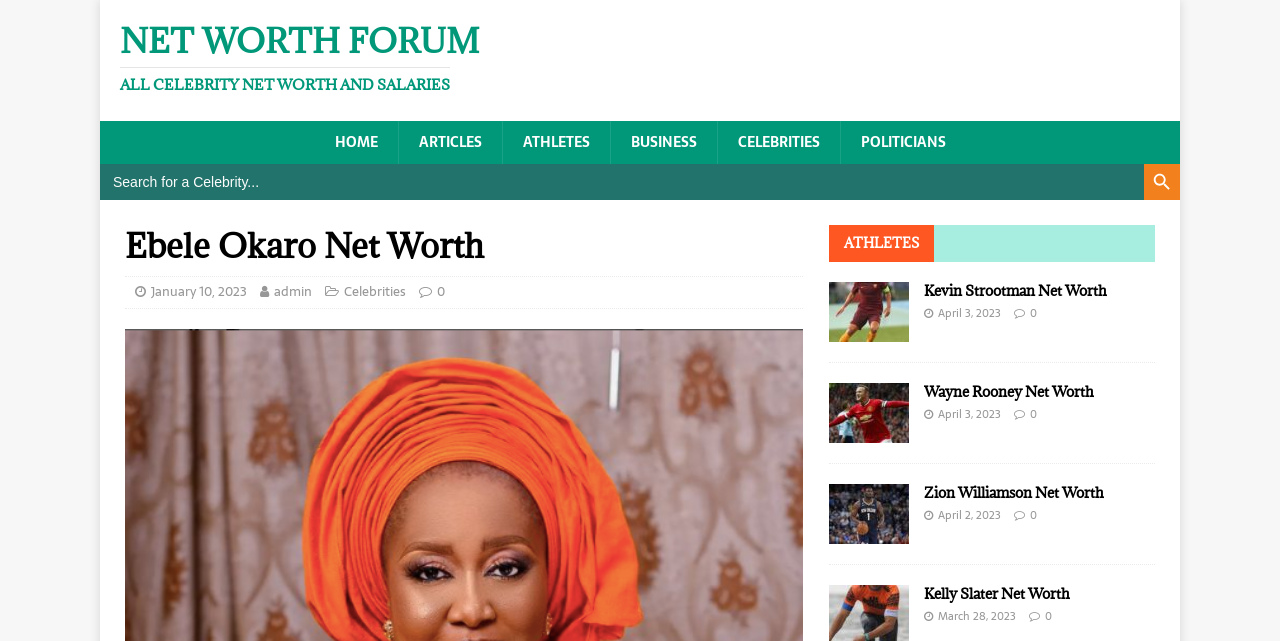Please identify the primary heading of the webpage and give its text content.

Ebele Okaro Net Worth